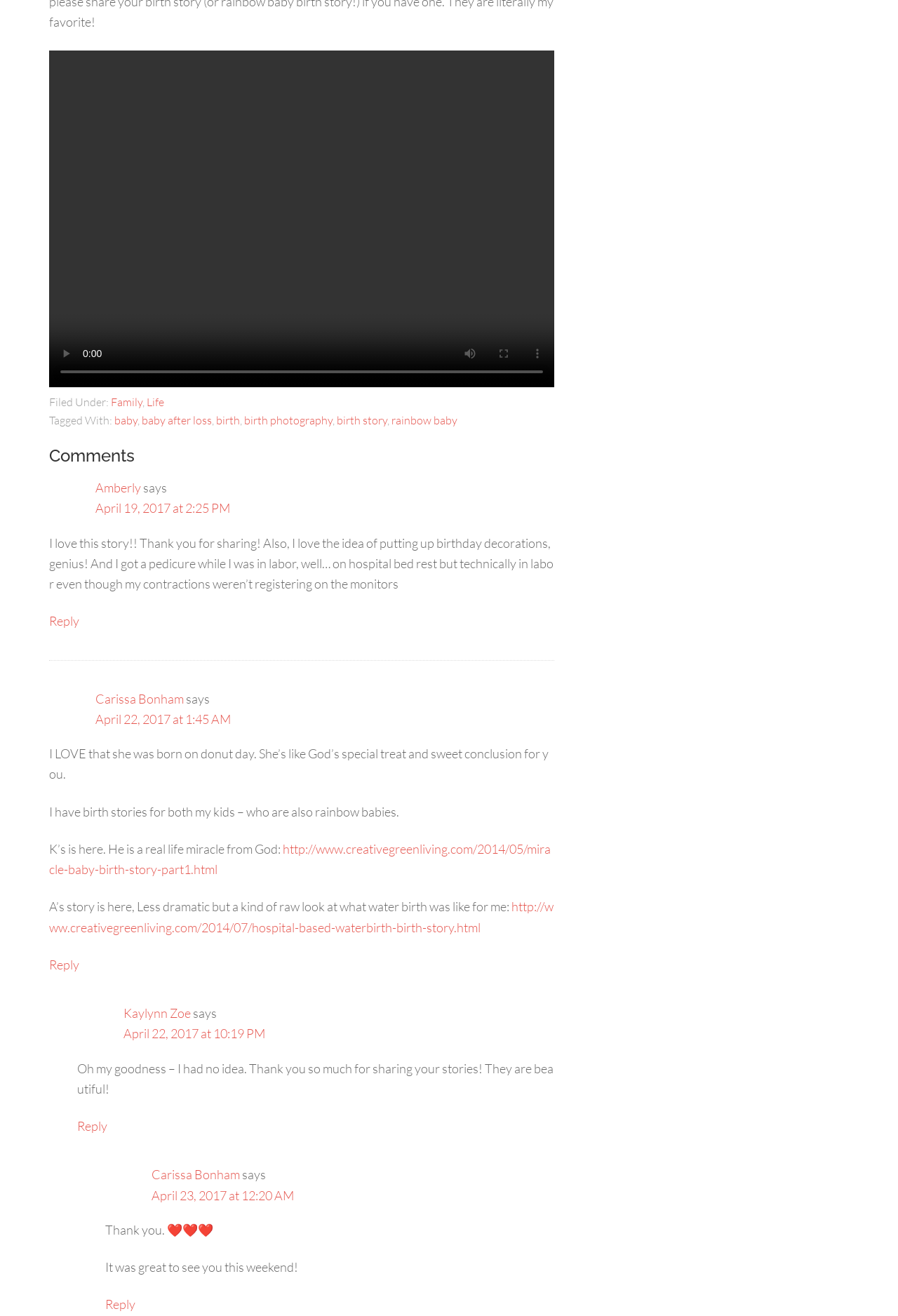Determine the bounding box coordinates of the region I should click to achieve the following instruction: "play the video". Ensure the bounding box coordinates are four float numbers between 0 and 1, i.e., [left, top, right, bottom].

[0.055, 0.256, 0.092, 0.281]